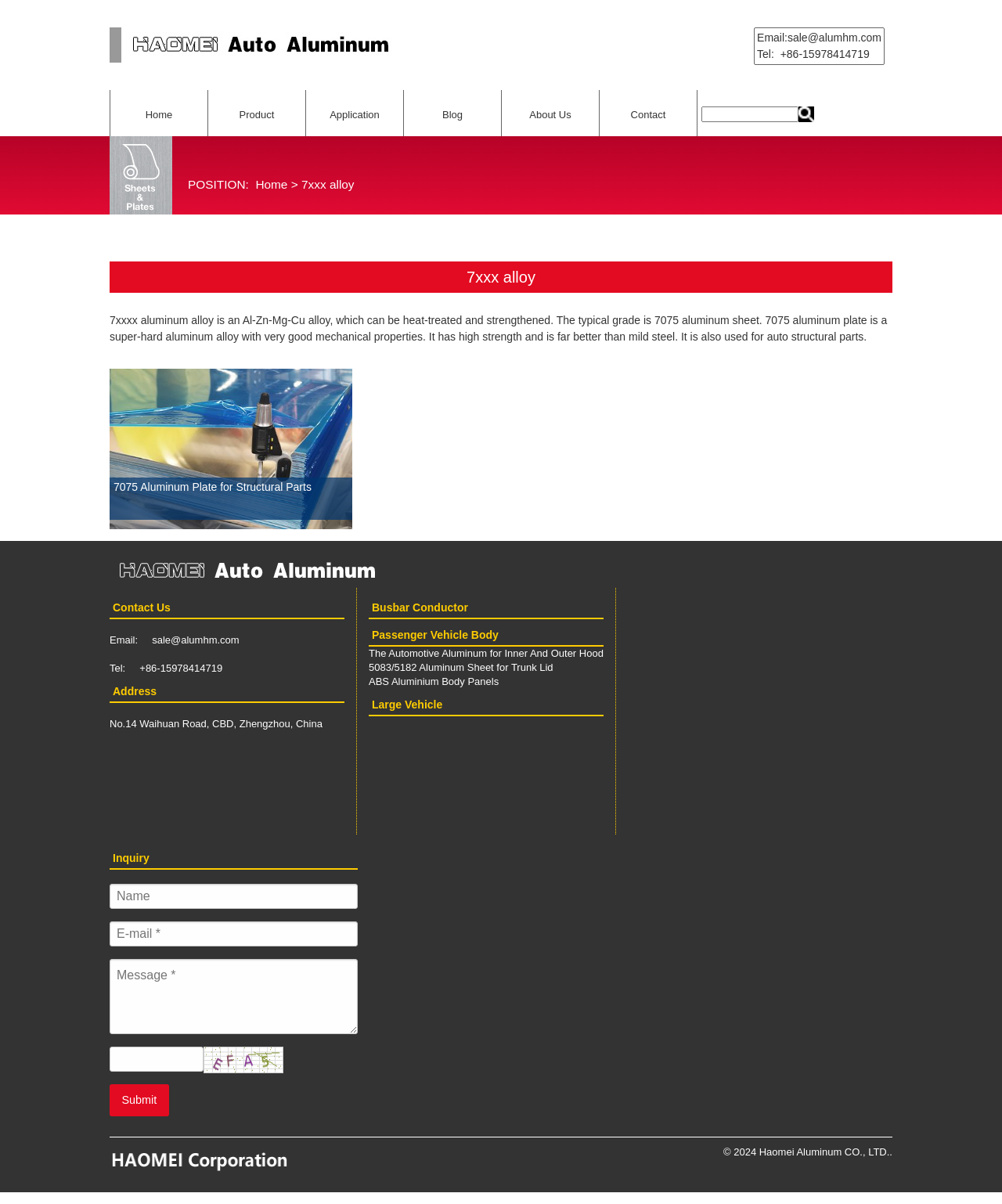Describe all significant elements and features of the webpage.

This webpage is about 7xxx aluminum sheet, specifically 7075 aluminum sheet, used for car structural parts such as seatbelt hinges, links, bobbins, and retractors. At the top, there is a heading with the company name "Haomei Aluminum CO., LTD." accompanied by an image of the company's logo. Below the heading, there are contact information links, including email and phone number, and a navigation menu with links to "Home", "Product", "Application", "Blog", "About Us", and "Contact".

On the left side, there is an image of 7xxx alloy, and below it, a heading with the title "7xxx alloy" and a brief description of the alloy's properties and uses. There is also a link to "7075 Aluminum Plate for Structural Parts" with an accompanying image.

In the middle of the page, there are several links to different applications of aluminum alloys, including "Busbar Conductor", "Passenger Vehicle Body", and "Large Vehicle". Below these links, there are more specific links to different products, such as "The Automotive Aluminum for Inner And Outer Hood" and "5083/5182 Aluminum Sheet for Trunk Lid".

At the bottom of the page, there is a contact form with fields for name, email, and message, as well as a submit button. There is also a copyright notice with the company name and year.